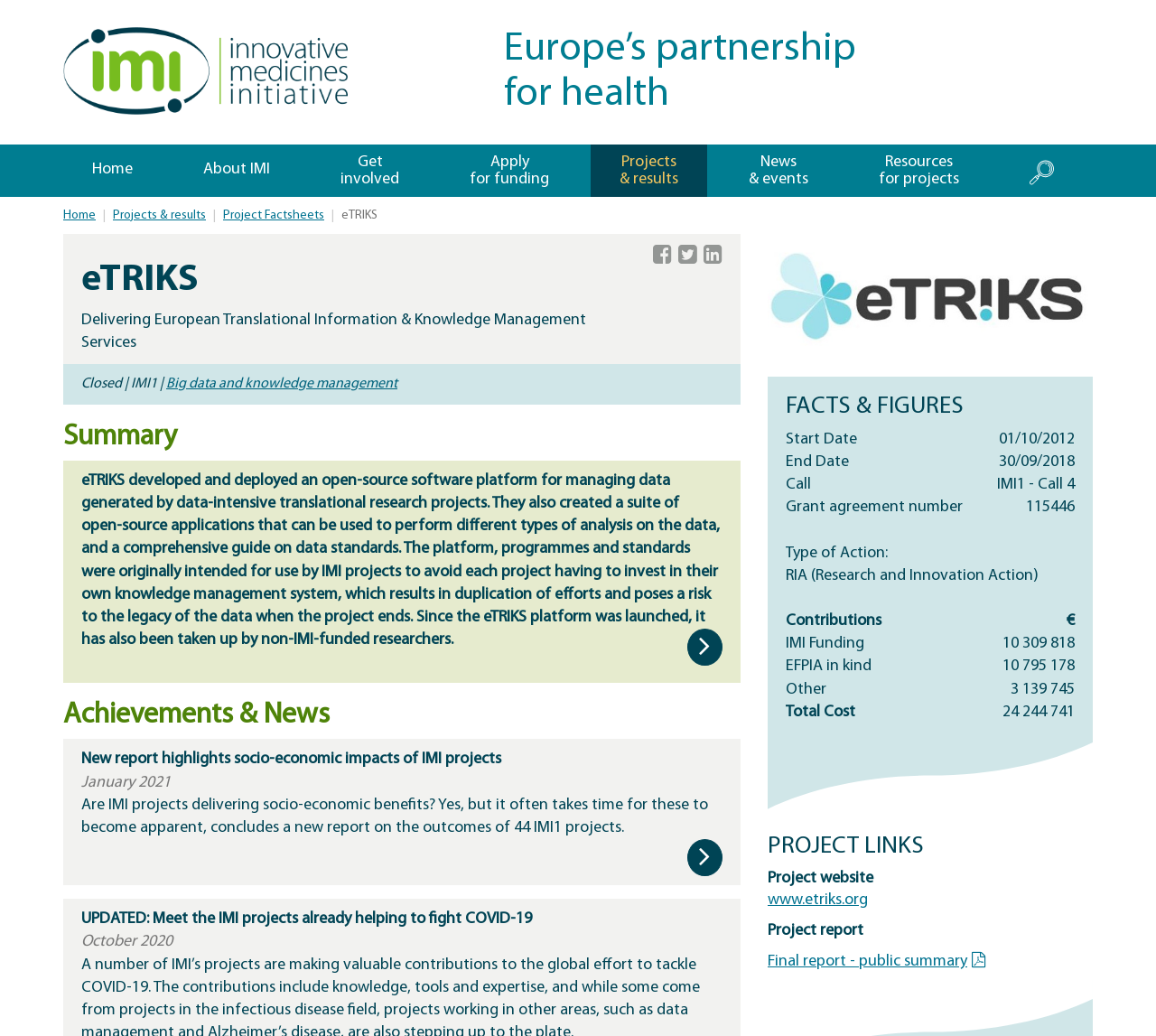Describe all the key features of the webpage in detail.

This webpage is about the eTRIKS project, which developed and deployed an open-source software platform for managing data generated by data-intensive translational research projects. At the top of the page, there is a navigation menu with links to "Home", "About IMI", "Get involved", "Apply for funding", "Projects & results", "News & events", and "Resources for projects". Below the navigation menu, there is a heading that reads "Home | Projects & results | Project Factsheets | eTRIKS".

The main content of the page is divided into several sections. The first section displays a heading "FACTS & FIGURES" and a table with information about the project, including start and end dates, call, and grant agreement number. Below the table, there is a section with a heading "Type of Action" and a static text "RIA (Research and Innovation Action)".

The next section displays a table with contributions and costs, including IMI funding, EFPIA in kind, and other costs. Below the table, there is a section with a heading "PROJECT LINKS" and links to the project website and project report.

On the right side of the page, there is a section with a heading "eTRIKS" and a static text "Delivering European Translational Information & Knowledge Management Services". Below this section, there are three links to unknown pages.

The main content of the page continues with a section that displays a heading "Summary" and a static text that summarizes the eTRIKS project. Below the summary, there is a section with a heading "Achievements & News" and an article with a static text about a new report highlighting socio-economic impacts of IMI projects.

Throughout the page, there are several images, including a logo at the top of the page and icons next to some of the links. The overall layout of the page is organized and easy to navigate, with clear headings and concise text.